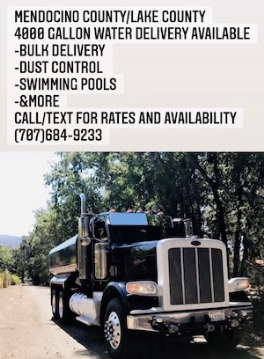Offer a detailed caption for the image presented.

The image showcases a large water delivery truck parked amidst a verdant, natural landscape, likely serving the Mendocino and Lake County areas. The truck, prominently displayed, is labeled as a provider of 4,800-gallon water delivery services, emphasizing its capacity for bulk delivery, dust control, and refill options for swimming pools. The promotional text also encourages potential customers to call or text for rates and availability, providing a phone number for convenience. This advertisement highlights the company's commitment to fulfilling water delivery needs in a rustic, scenic setting, perfectly suited for residents and businesses in the region.